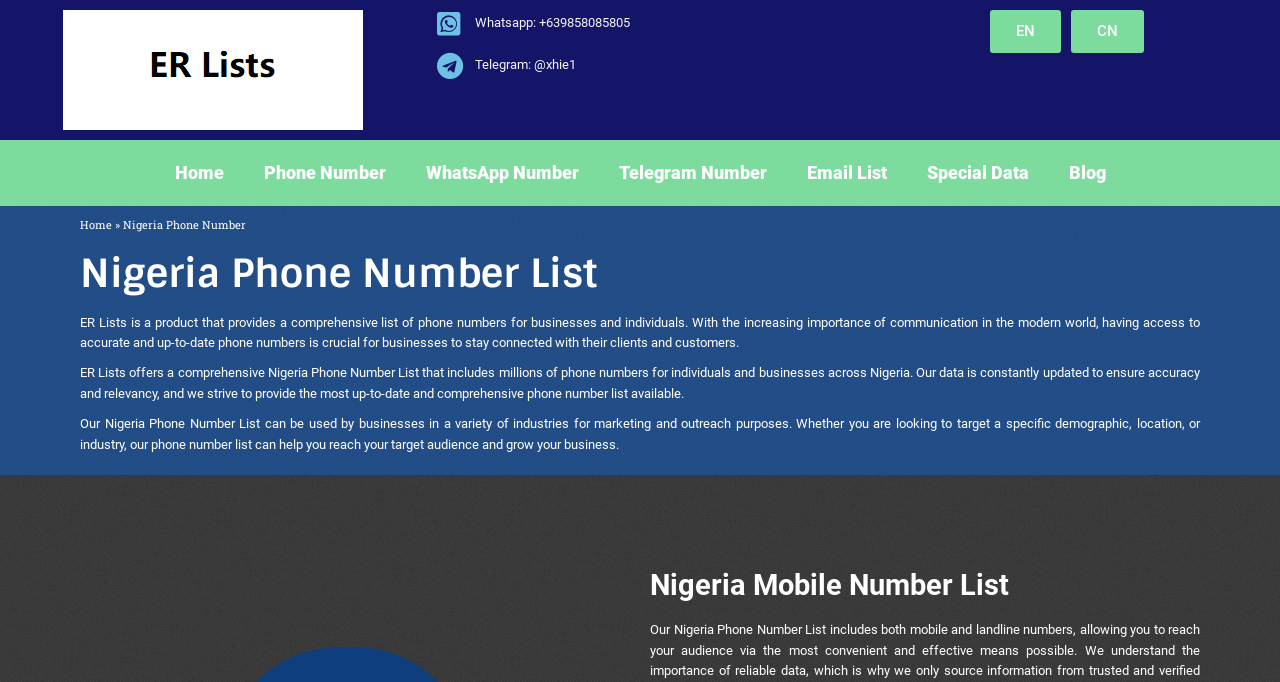Using the provided element description "Special Data", determine the bounding box coordinates of the UI element.

[0.708, 0.22, 0.819, 0.287]